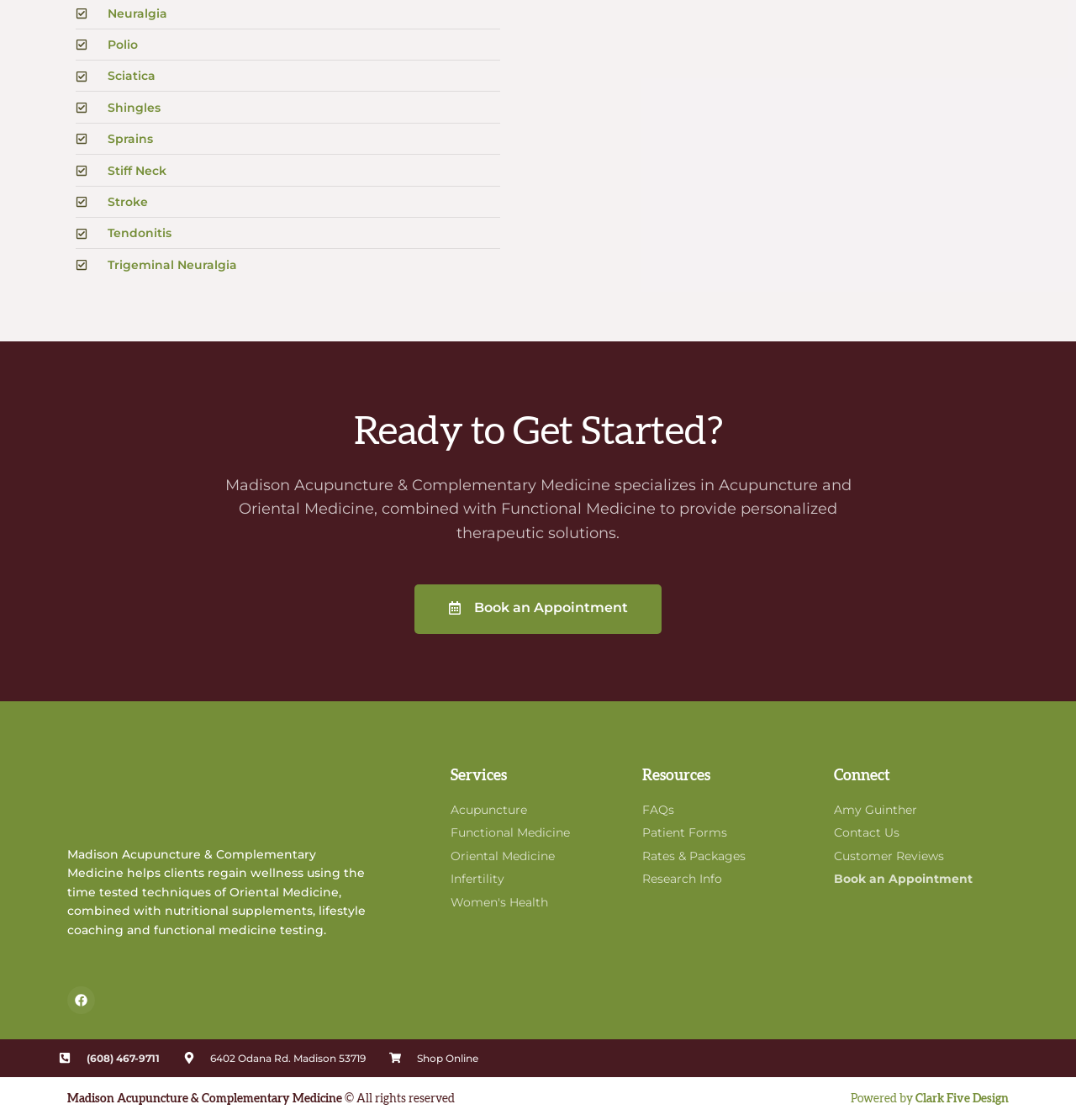How can I contact the practice?
Using the image, respond with a single word or phrase.

By phone or online